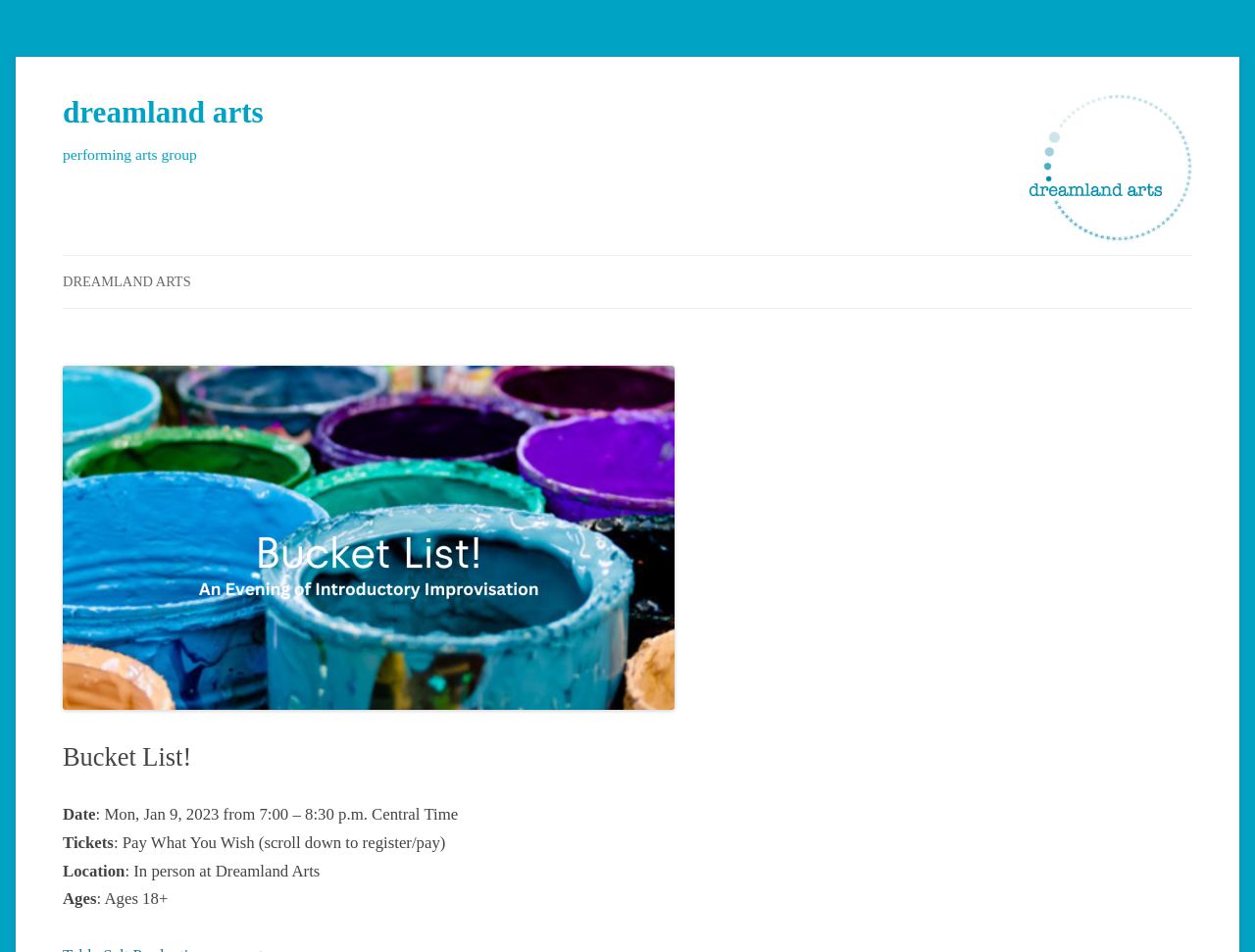What is the name of the performing arts group?
Please respond to the question thoroughly and include all relevant details.

The name of the performing arts group can be found in the heading element 'performing arts group' which is a sibling of the 'dreamland arts' link. The text content of the 'dreamland arts' link is 'Dreamland Arts', which is the name of the performing arts group.